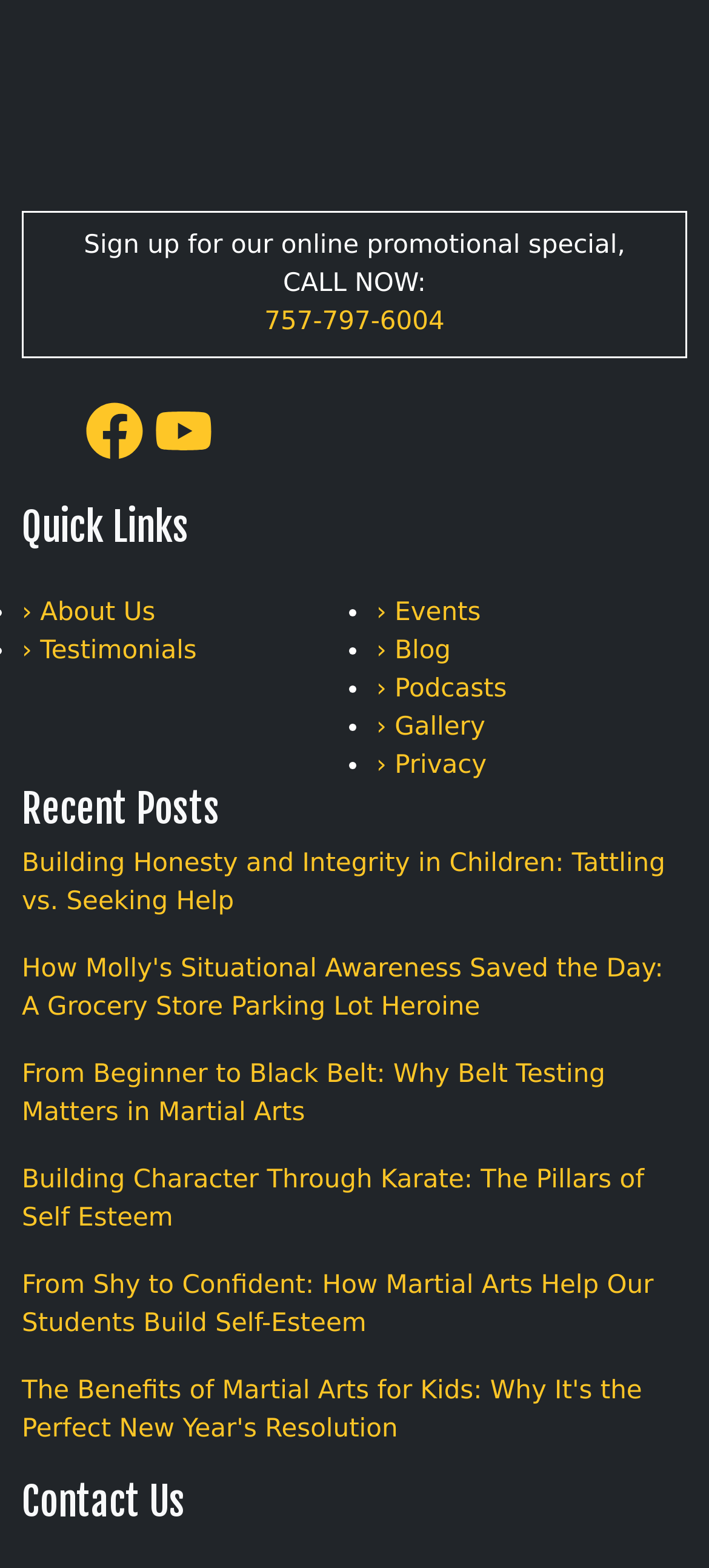Respond with a single word or phrase to the following question: How many recent posts are there?

6